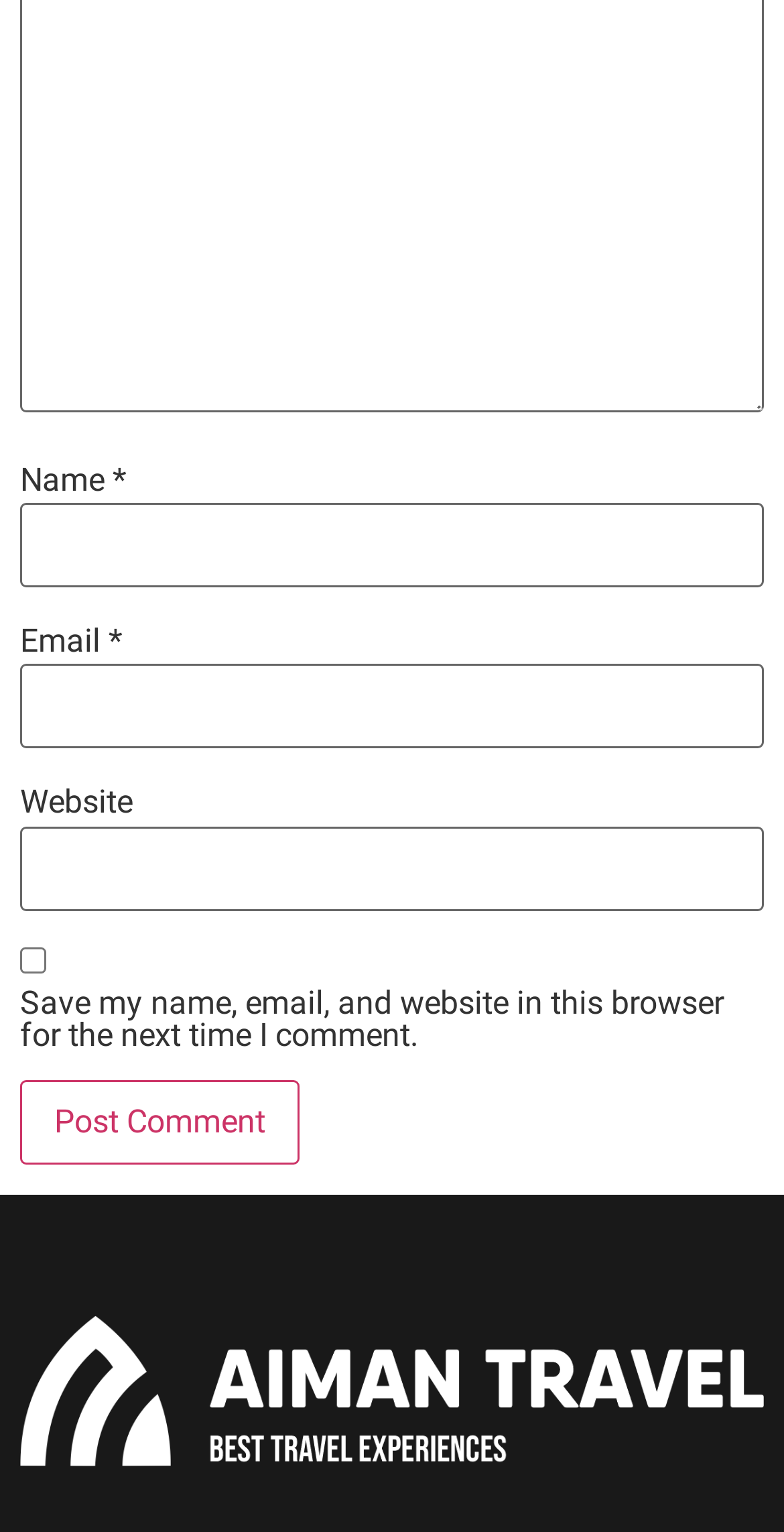Provide the bounding box coordinates of the UI element this sentence describes: "name="submit" value="Post Comment"".

[0.026, 0.706, 0.382, 0.761]